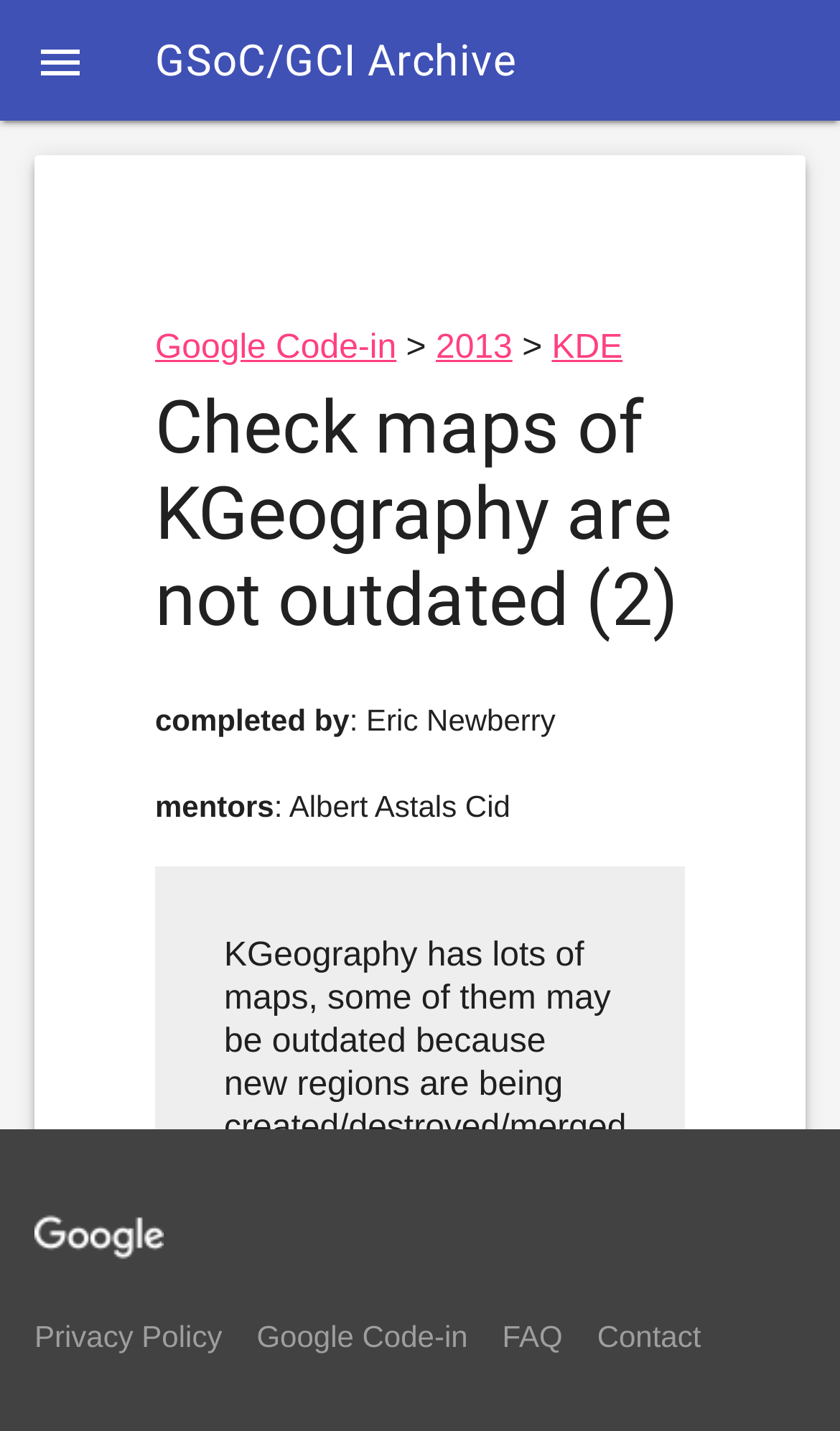Pinpoint the bounding box coordinates of the element you need to click to execute the following instruction: "Visit the FAQ page". The bounding box should be represented by four float numbers between 0 and 1, in the format [left, top, right, bottom].

[0.598, 0.922, 0.67, 0.946]